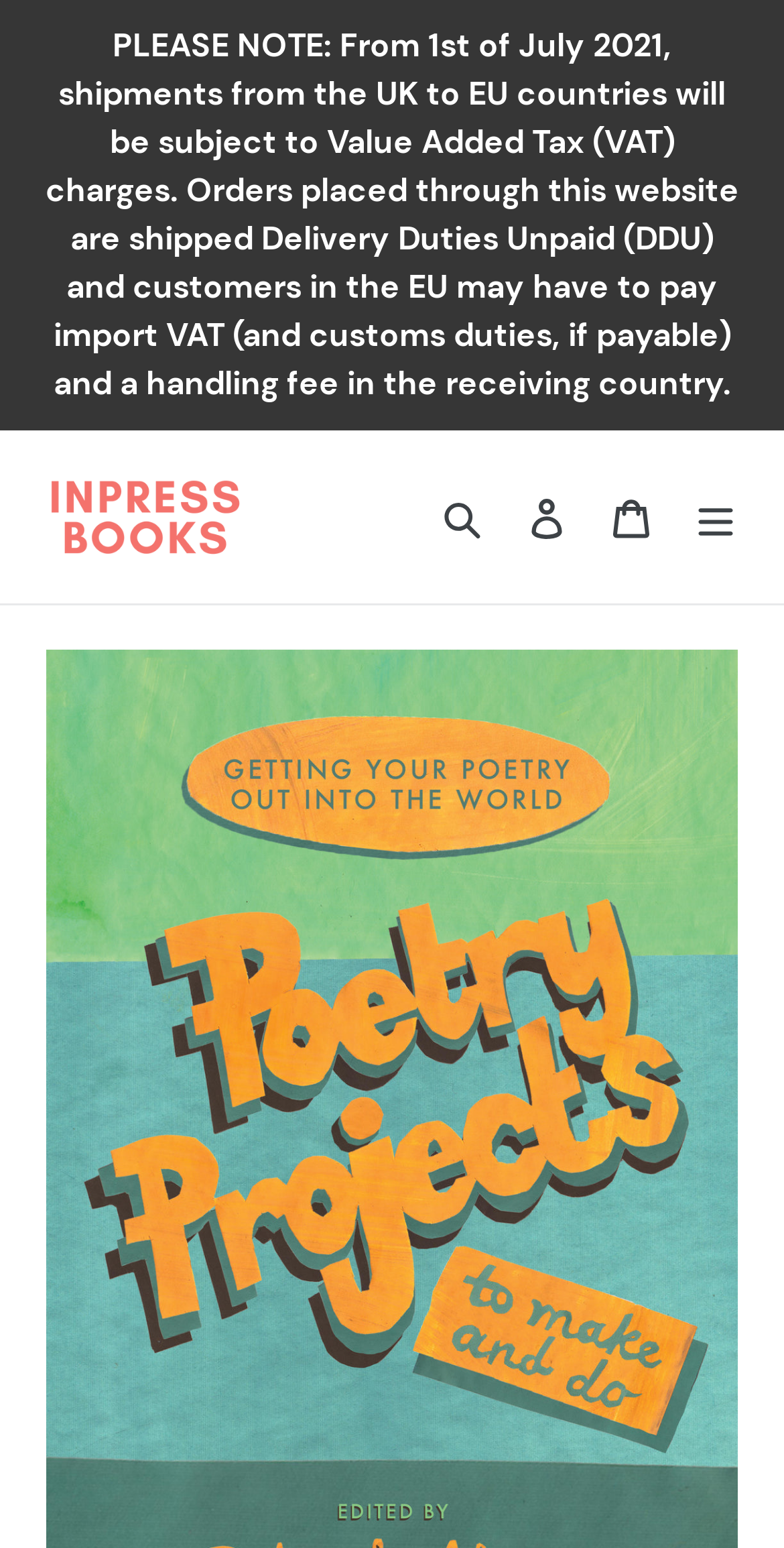Using the provided element description: "Log in", identify the bounding box coordinates. The coordinates should be four floats between 0 and 1 in the order [left, top, right, bottom].

[0.644, 0.306, 0.751, 0.363]